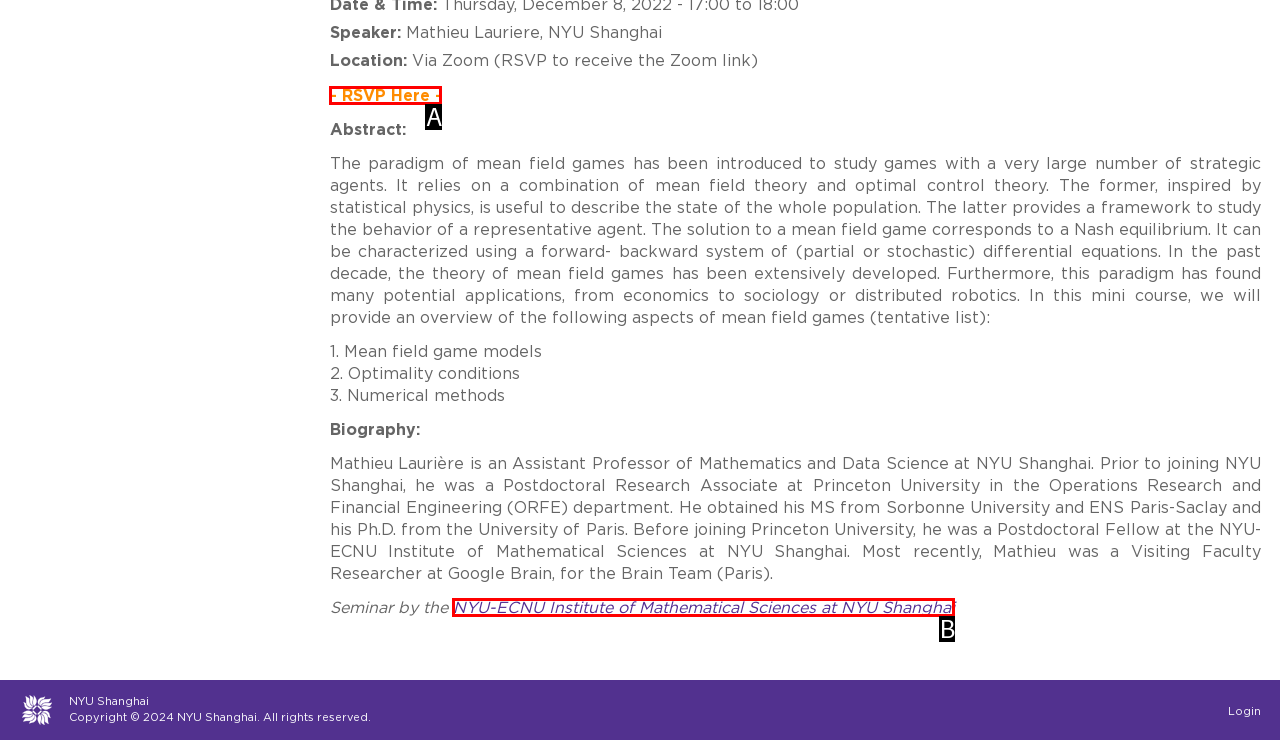Given the description: - RSVP Here -, identify the matching HTML element. Provide the letter of the correct option.

A